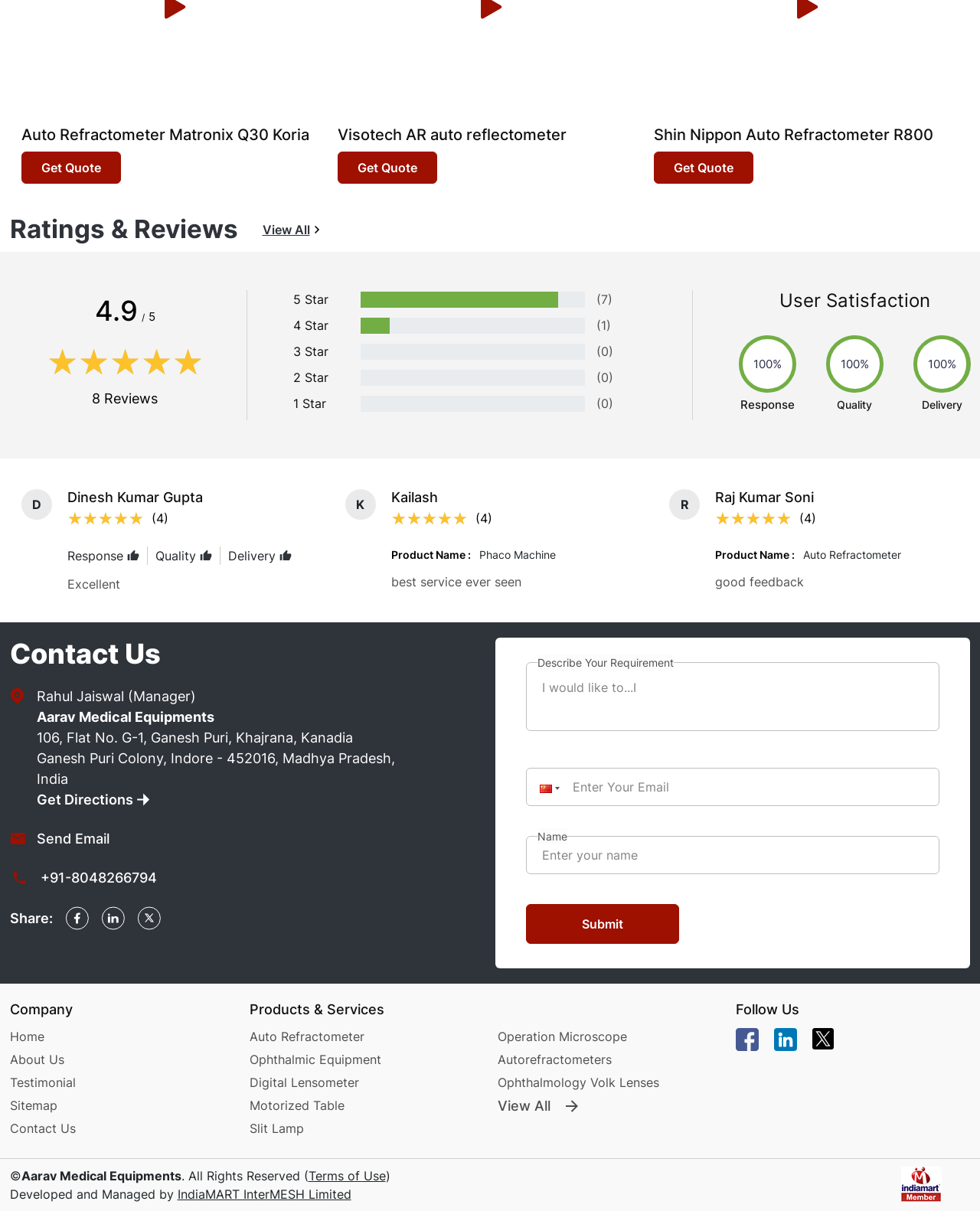Please provide a comprehensive response to the question based on the details in the image: How many reviews are there for the product 'Phaco Machine'?

I found the review section for the product 'Phaco Machine', which has one review from a user named Kailash.